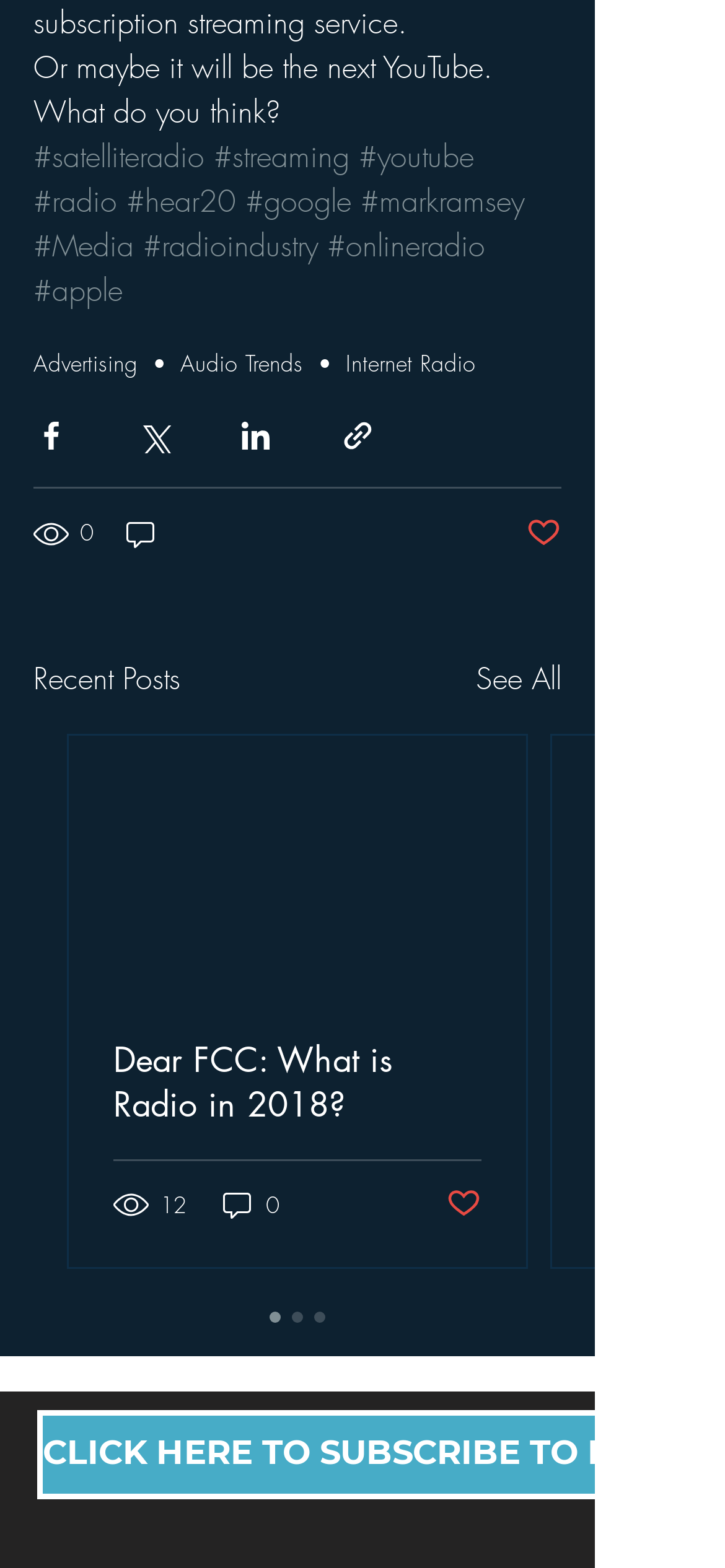Can you pinpoint the bounding box coordinates for the clickable element required for this instruction: "View recent posts"? The coordinates should be four float numbers between 0 and 1, i.e., [left, top, right, bottom].

[0.046, 0.418, 0.249, 0.446]